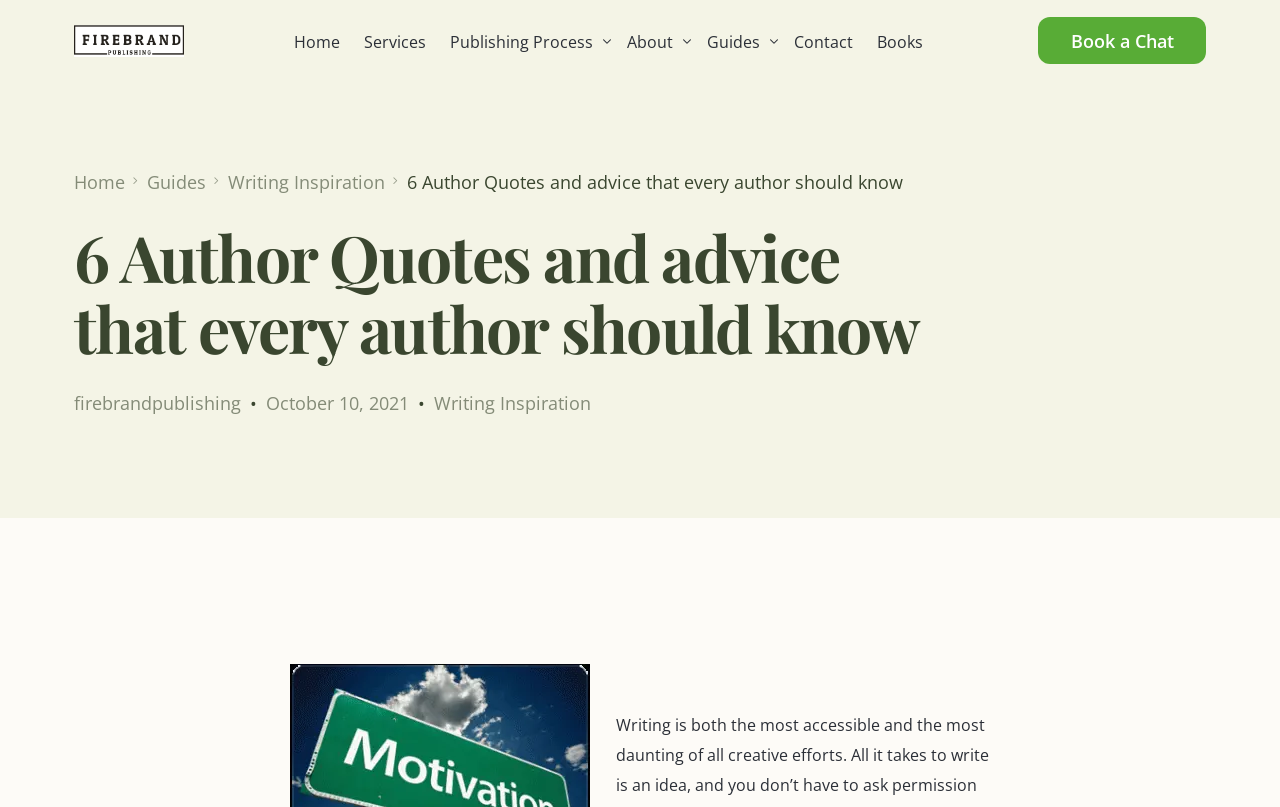Generate a comprehensive caption for the webpage you are viewing.

This webpage appears to be a blog or article page focused on writing inspiration and publishing advice. At the top left, there is a logo of Firebrand Publishing, accompanied by two identical images. Below the logo, there is a navigation menu with links to various sections of the website, including Home, Services, Publishing Process, and more.

The main content of the page is headed by a title "6 Author Quotes and advice that every author should know", which is also the title of the webpage. This title is prominently displayed in a larger font size. Below the title, there is a link to the website's homepage, followed by a series of links to guides, writing inspiration, and other related topics.

On the right side of the page, there is a section with a series of links to specific resources, including a self-publishing cost calculator, book publishing packages, and reviews. Further down, there are links to the website's about page, mission statement, and contact information.

At the bottom of the page, there is a call-to-action link to "Book a Chat" and a link to the website's books section. The page also features a few static text elements, including a date "October 10, 2021" and a brief phrase "Writing is both the most accessible and the most daunting of all creative efforts."